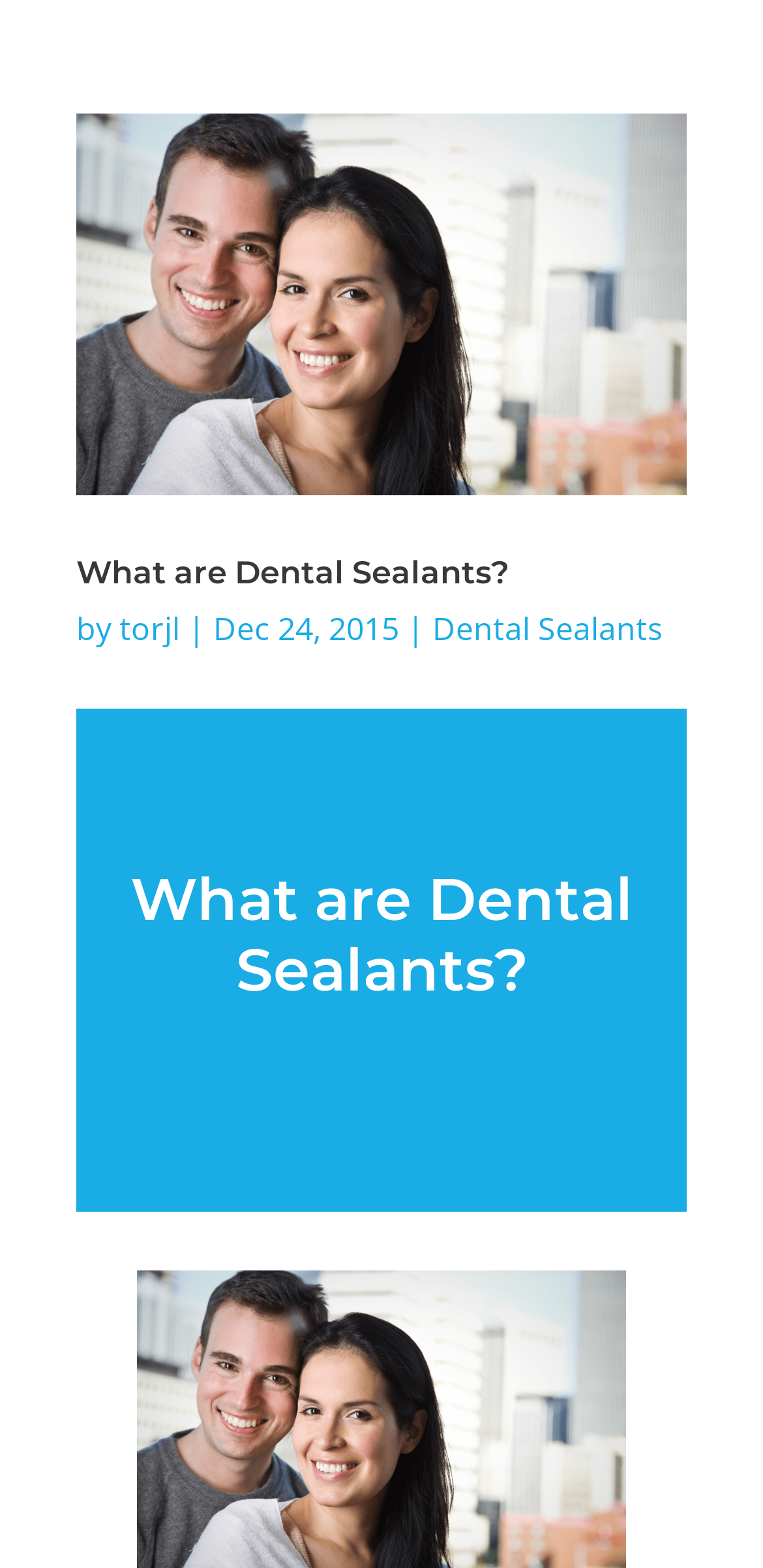Provide a brief response to the question using a single word or phrase: 
Who wrote the blog post?

torjl